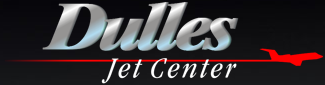Provide a thorough description of what you see in the image.

The image prominently displays the logo of "Dulles Jet Center," featuring the name in stylish, metallic typography against a sleek black background. The emphasis on "Dulles" is enhanced by its larger size compared to "Jet Center," creating a distinctive and professional appearance. A striking red silhouette of an aircraft is featured to the right of the text, symbolizing the aviation services offered by the center. This logo embodies the modern and upscale branding of Dulles Jet Center, designed to appeal to clients in the private and corporate aviation sector.